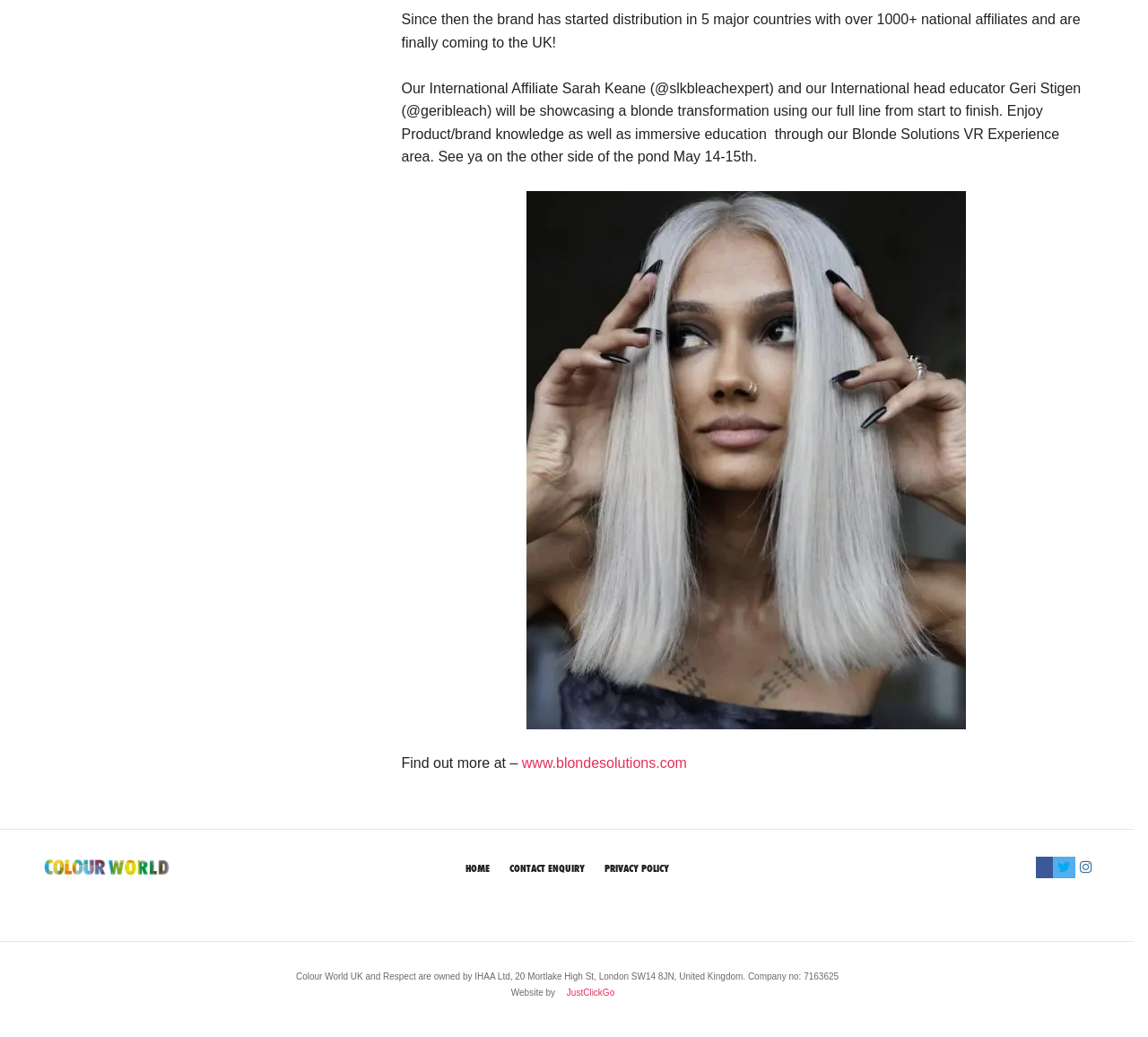What is the name of the company that developed the website?
Look at the image and respond with a single word or a short phrase.

JustClickGo